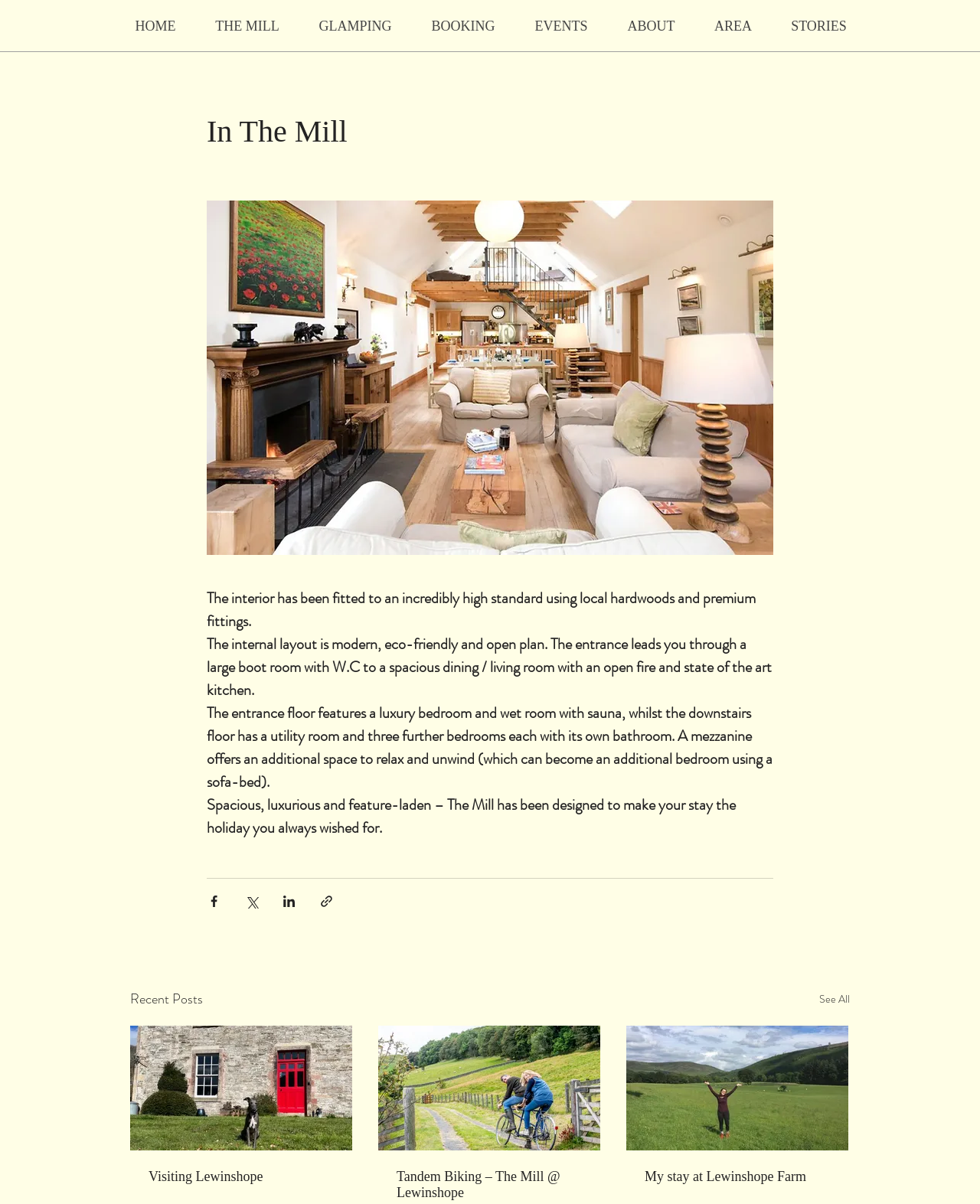How many bedrooms are in The Mill?
Answer the question with detailed information derived from the image.

The webpage describes the entrance floor featuring a luxury bedroom and wet room with sauna, and the downstairs floor having a utility room and three further bedrooms each with its own bathroom. Therefore, there are a total of four bedrooms in The Mill.